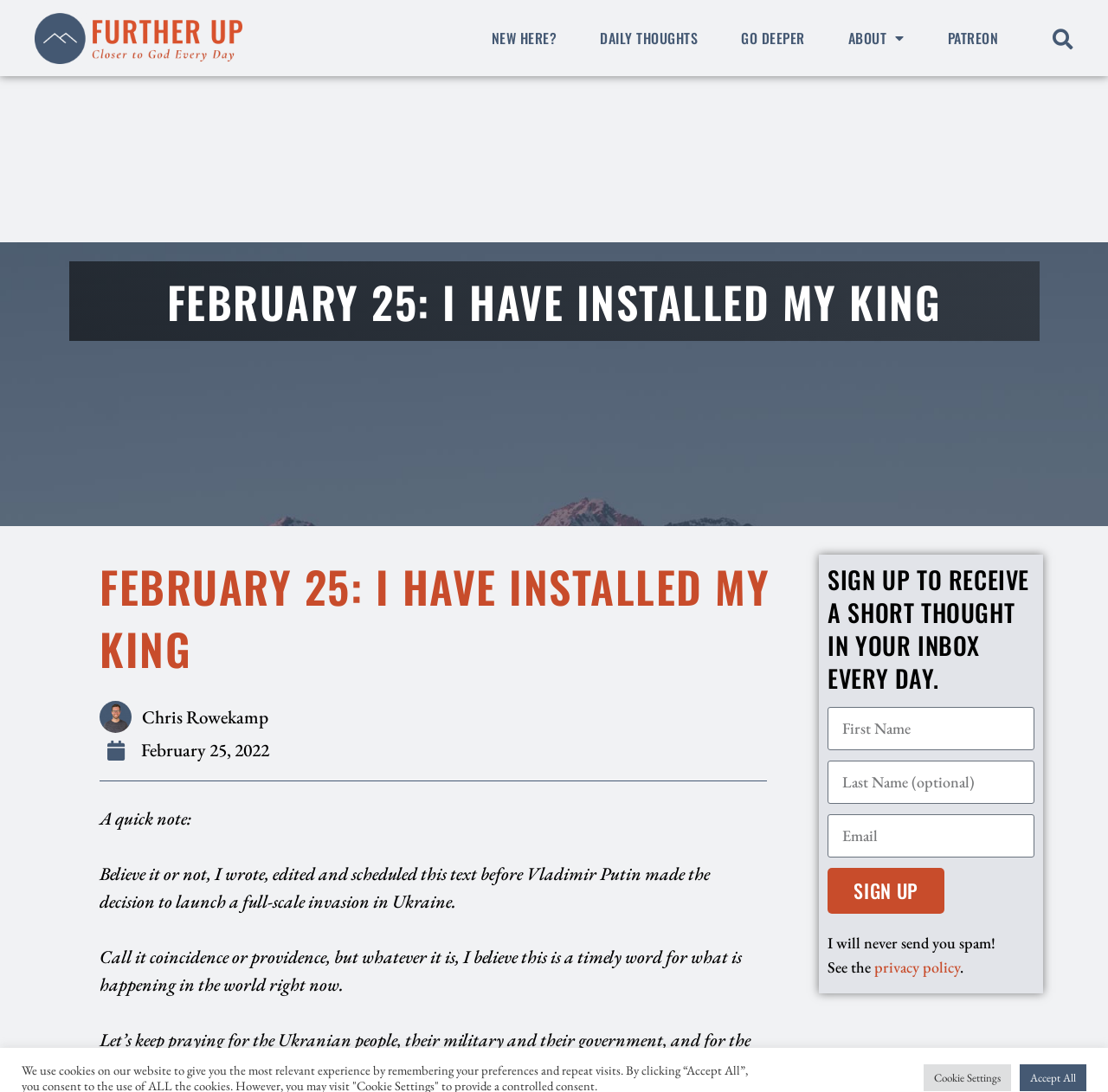What is the purpose of the textbox fields?
Please provide a single word or phrase as your answer based on the screenshot.

To sign up for daily thoughts